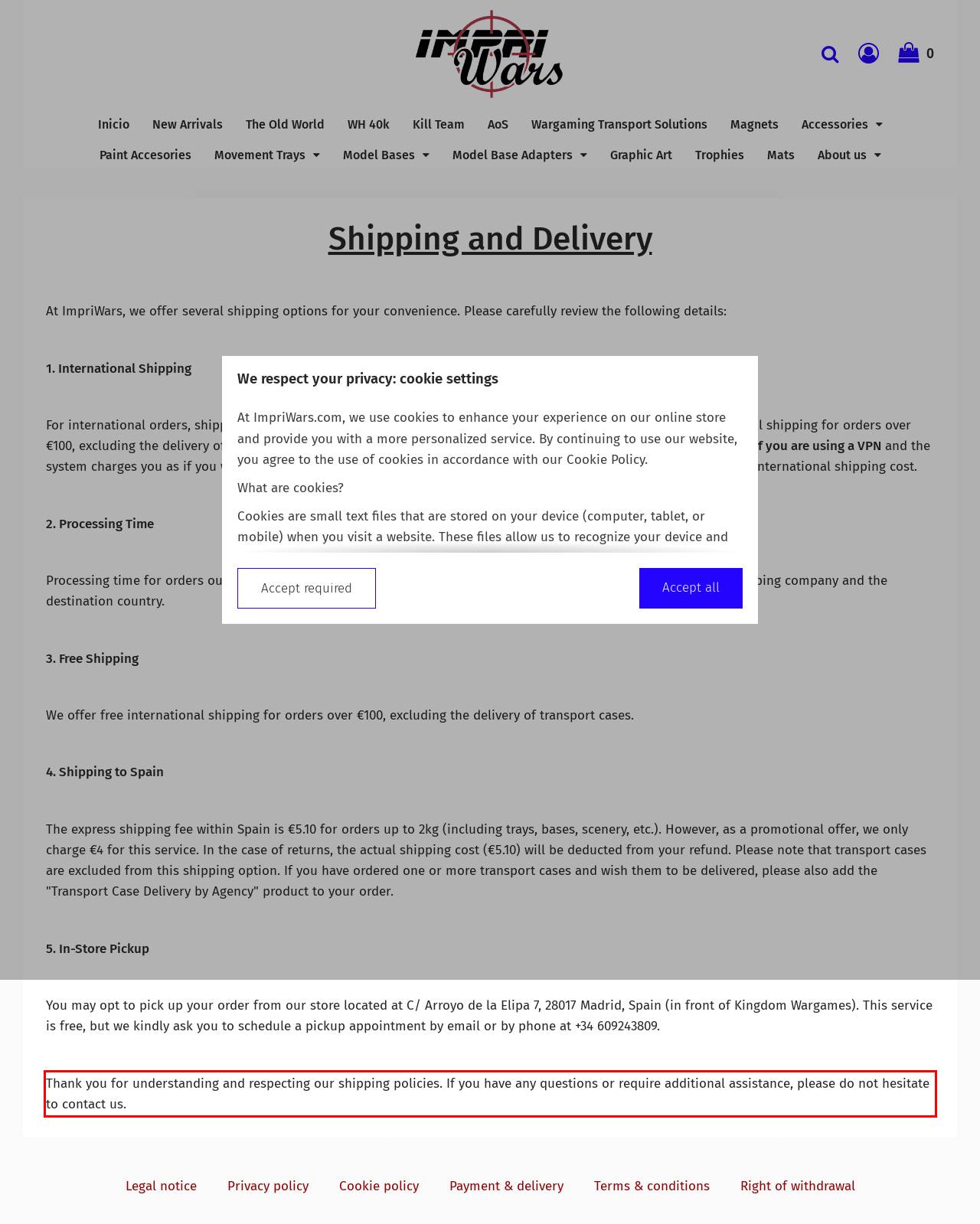Please identify and extract the text content from the UI element encased in a red bounding box on the provided webpage screenshot.

Thank you for understanding and respecting our shipping policies. If you have any questions or require additional assistance, please do not hesitate to contact us.